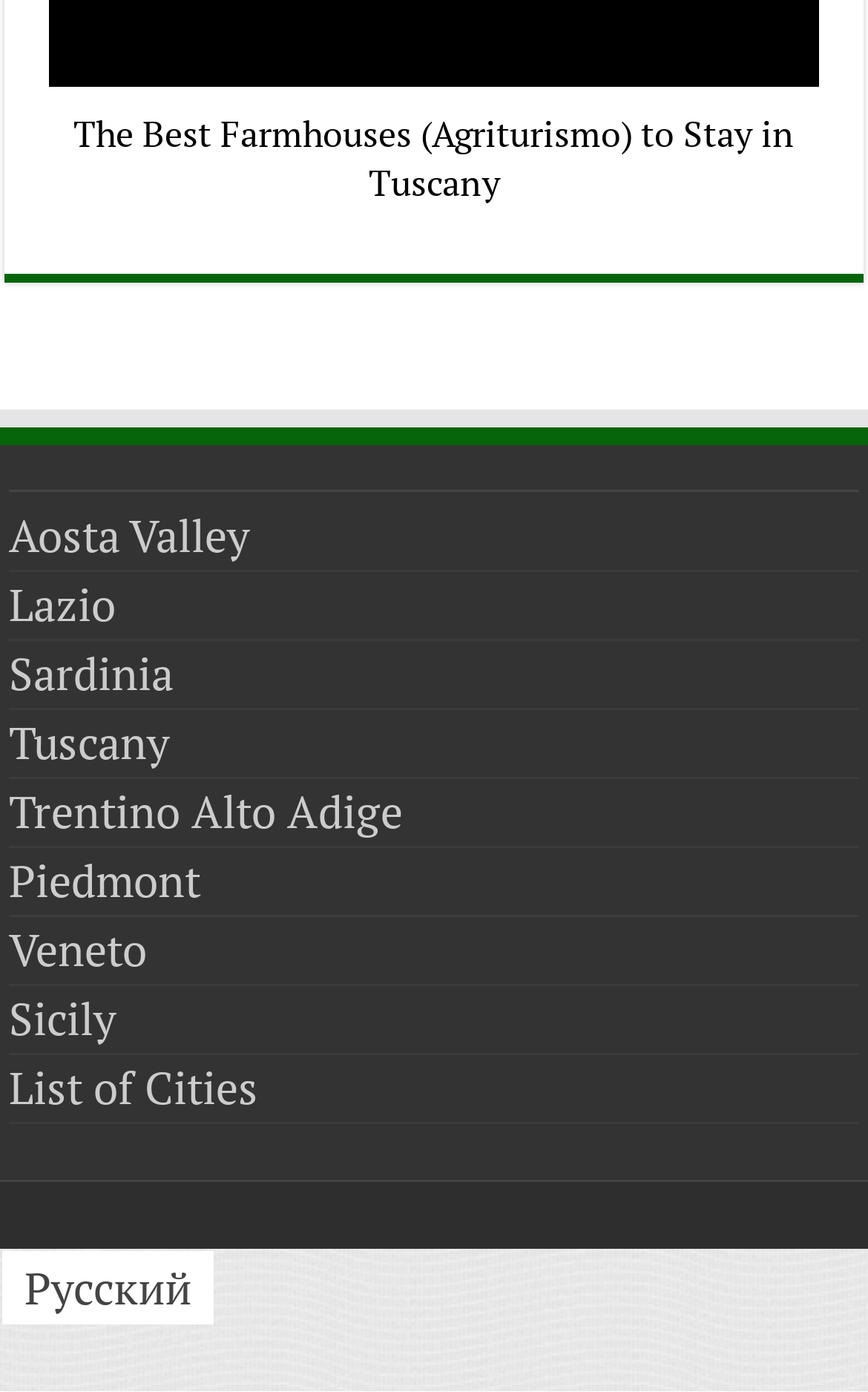Determine the bounding box coordinates of the UI element described by: "AVE CREAT".

None